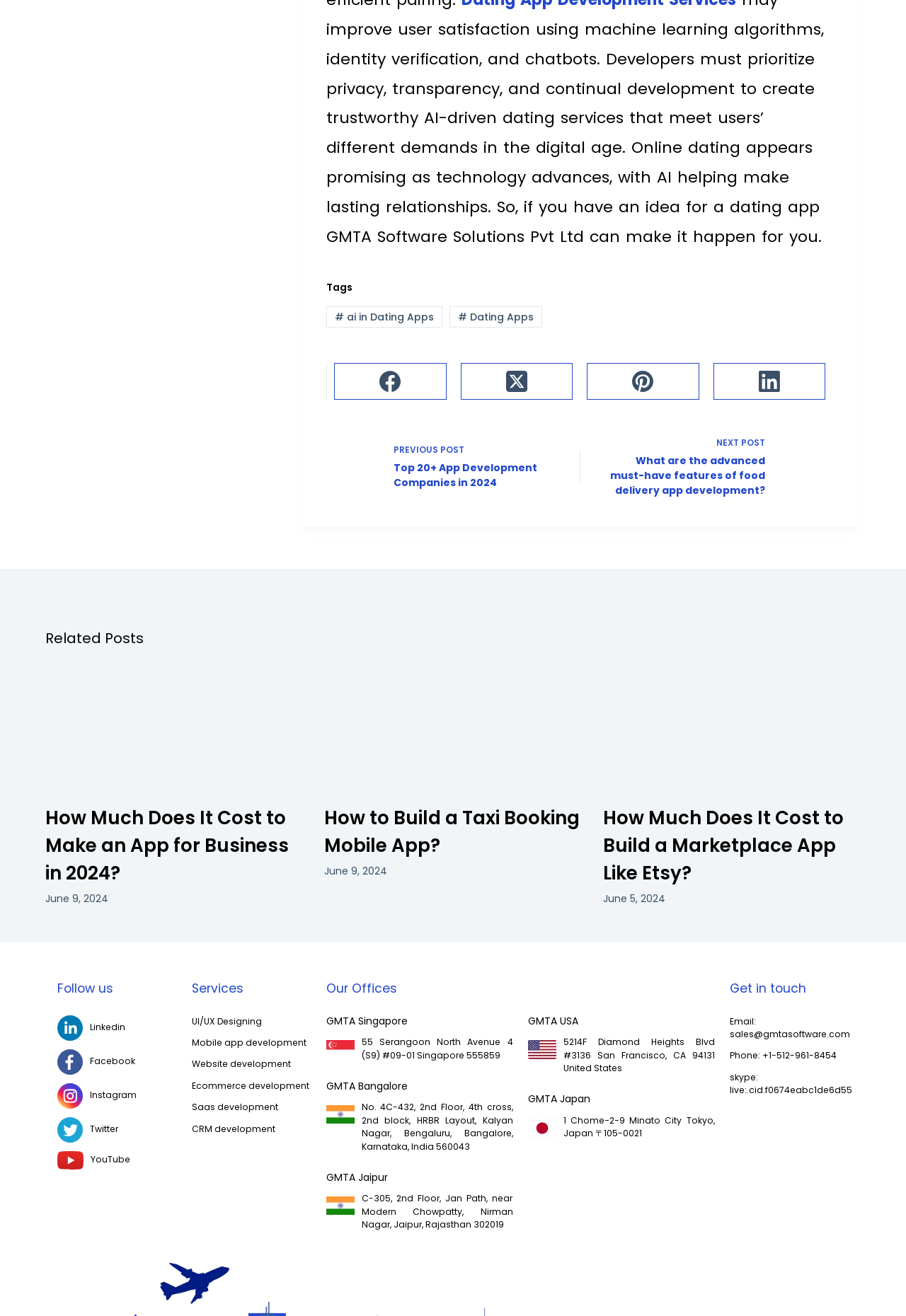Locate the bounding box coordinates of the clickable element to fulfill the following instruction: "Follow us on LinkedIn". Provide the coordinates as four float numbers between 0 and 1 in the format [left, top, right, bottom].

[0.063, 0.771, 0.138, 0.791]